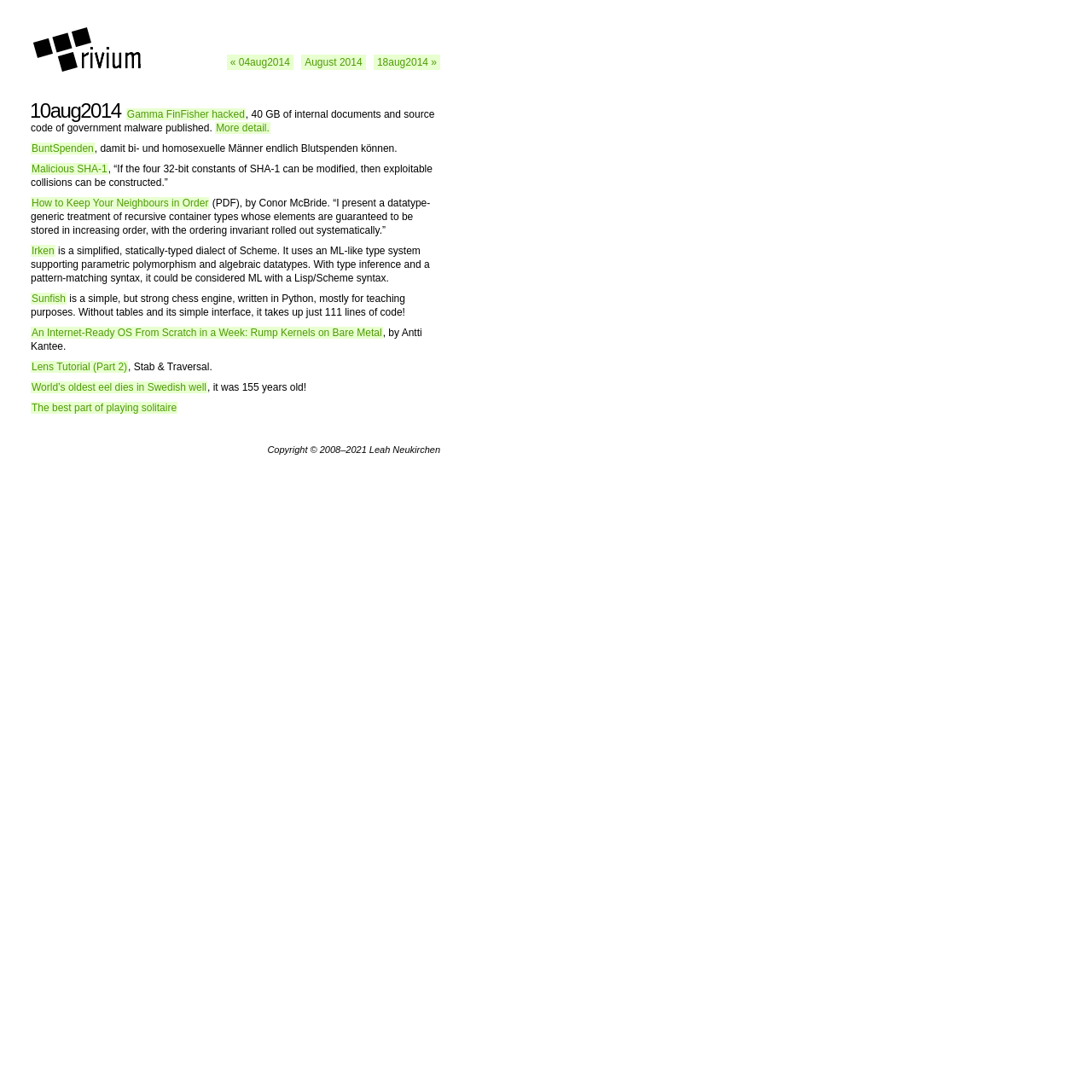Please locate the bounding box coordinates for the element that should be clicked to achieve the following instruction: "View the details of Gamma FinFisher hacked". Ensure the coordinates are given as four float numbers between 0 and 1, i.e., [left, top, right, bottom].

[0.115, 0.099, 0.225, 0.11]